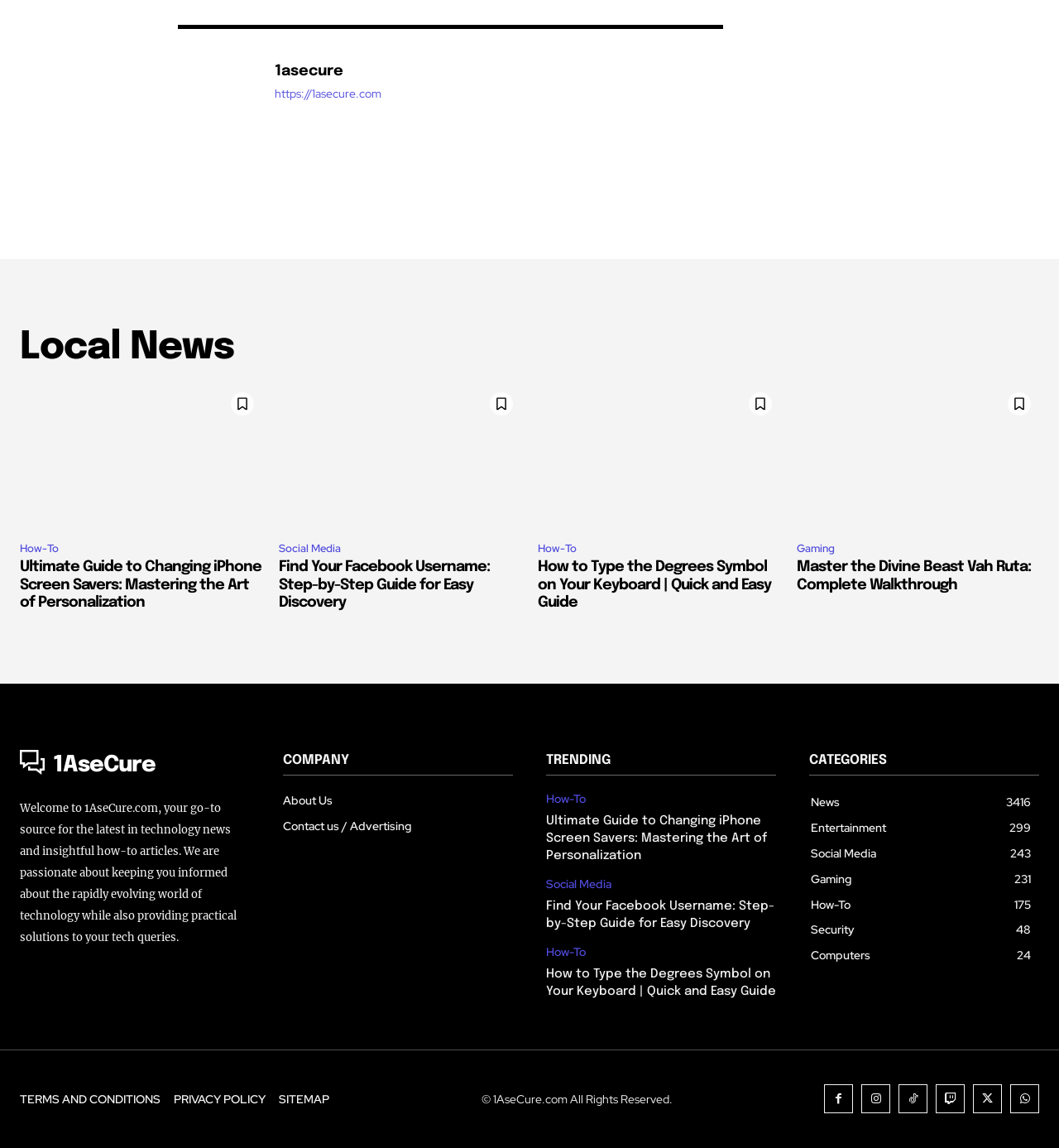Please identify the bounding box coordinates of the element's region that I should click in order to complete the following instruction: "Check the 'Terms and Conditions'". The bounding box coordinates consist of four float numbers between 0 and 1, i.e., [left, top, right, bottom].

[0.019, 0.947, 0.152, 0.968]